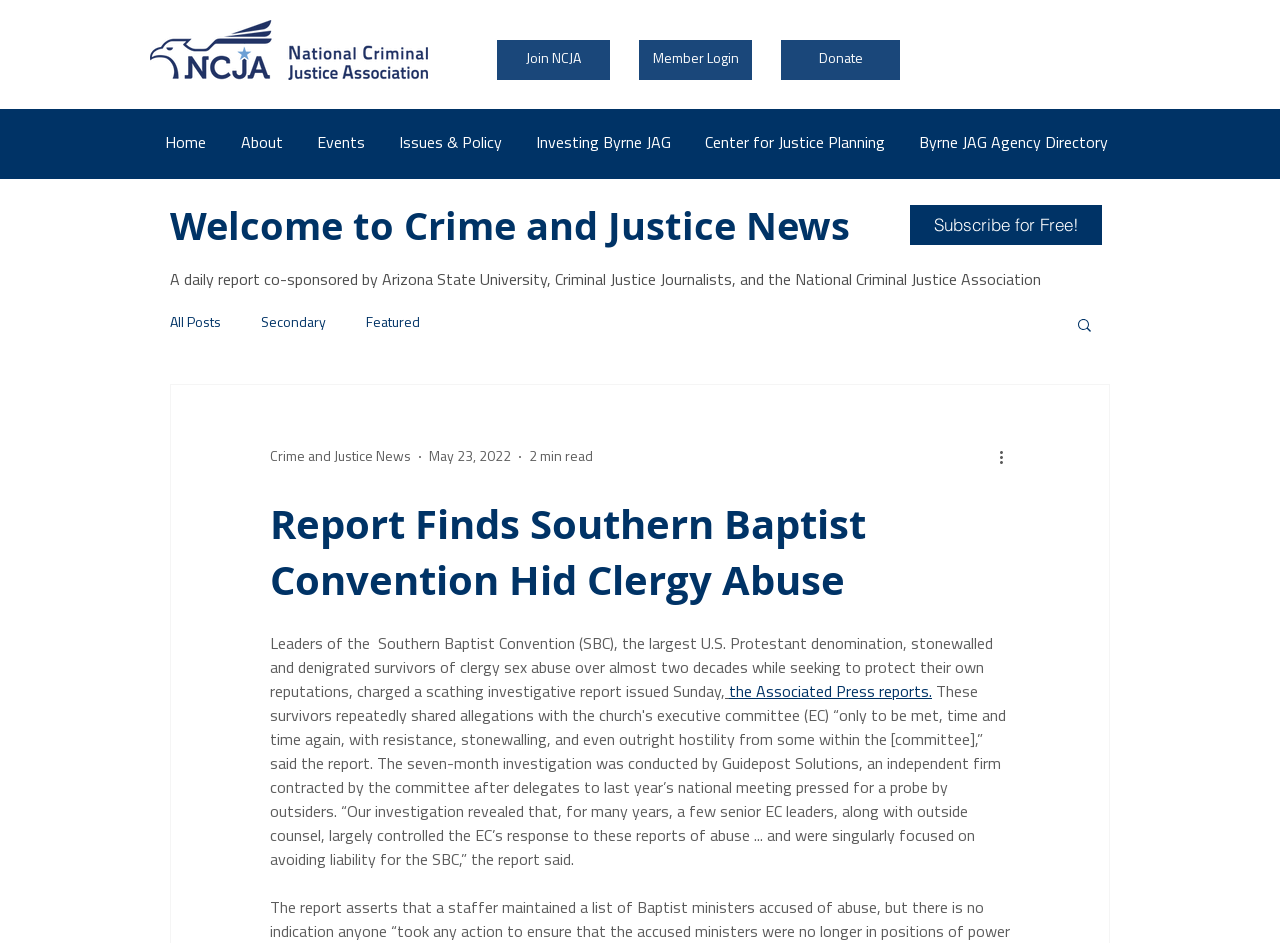How long does it take to read the article?
Using the image, give a concise answer in the form of a single word or short phrase.

2 min